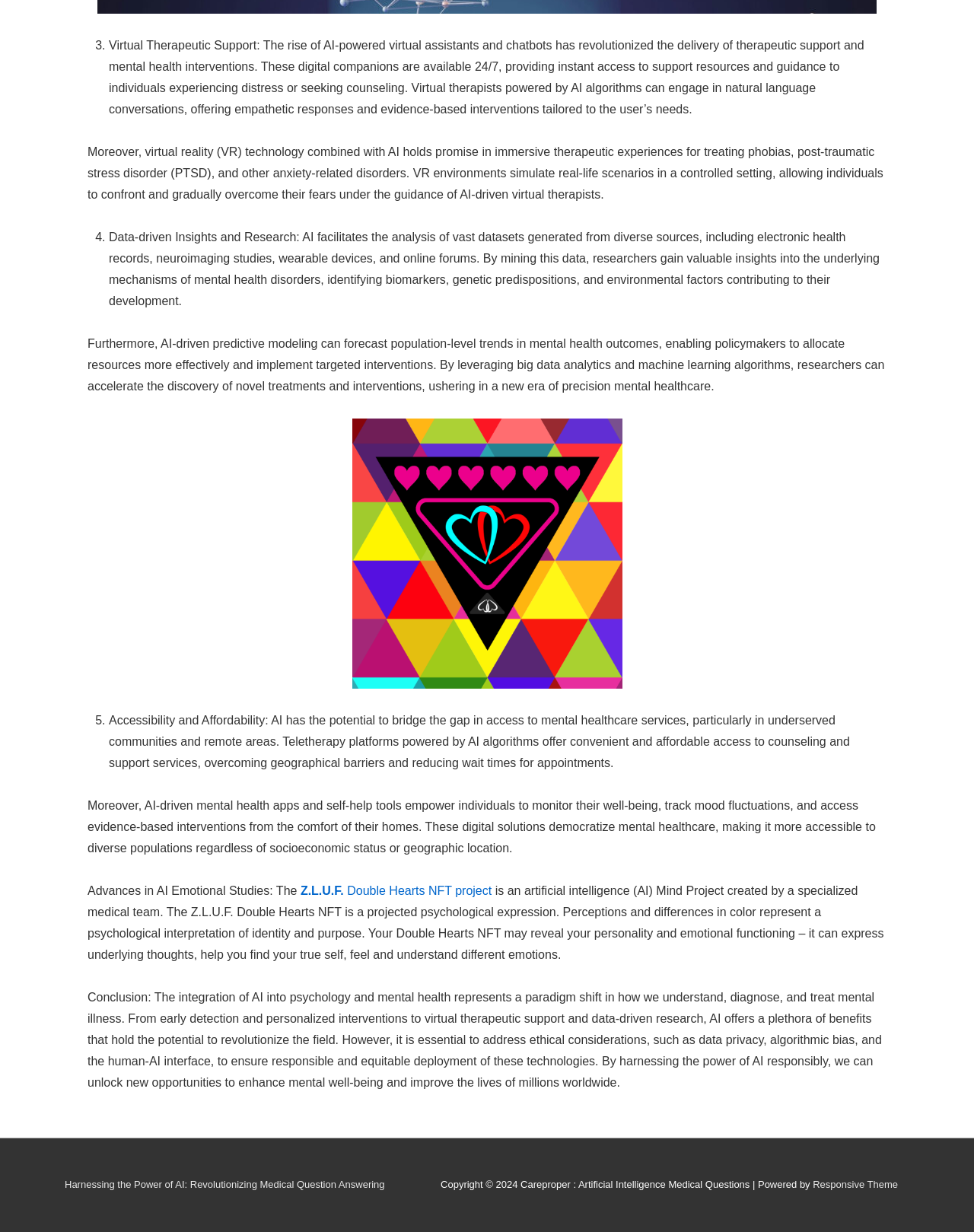What is the main topic of this webpage?
From the details in the image, provide a complete and detailed answer to the question.

Based on the content of the webpage, it appears to be discussing the role of artificial intelligence in mental health, including its applications, benefits, and potential drawbacks.